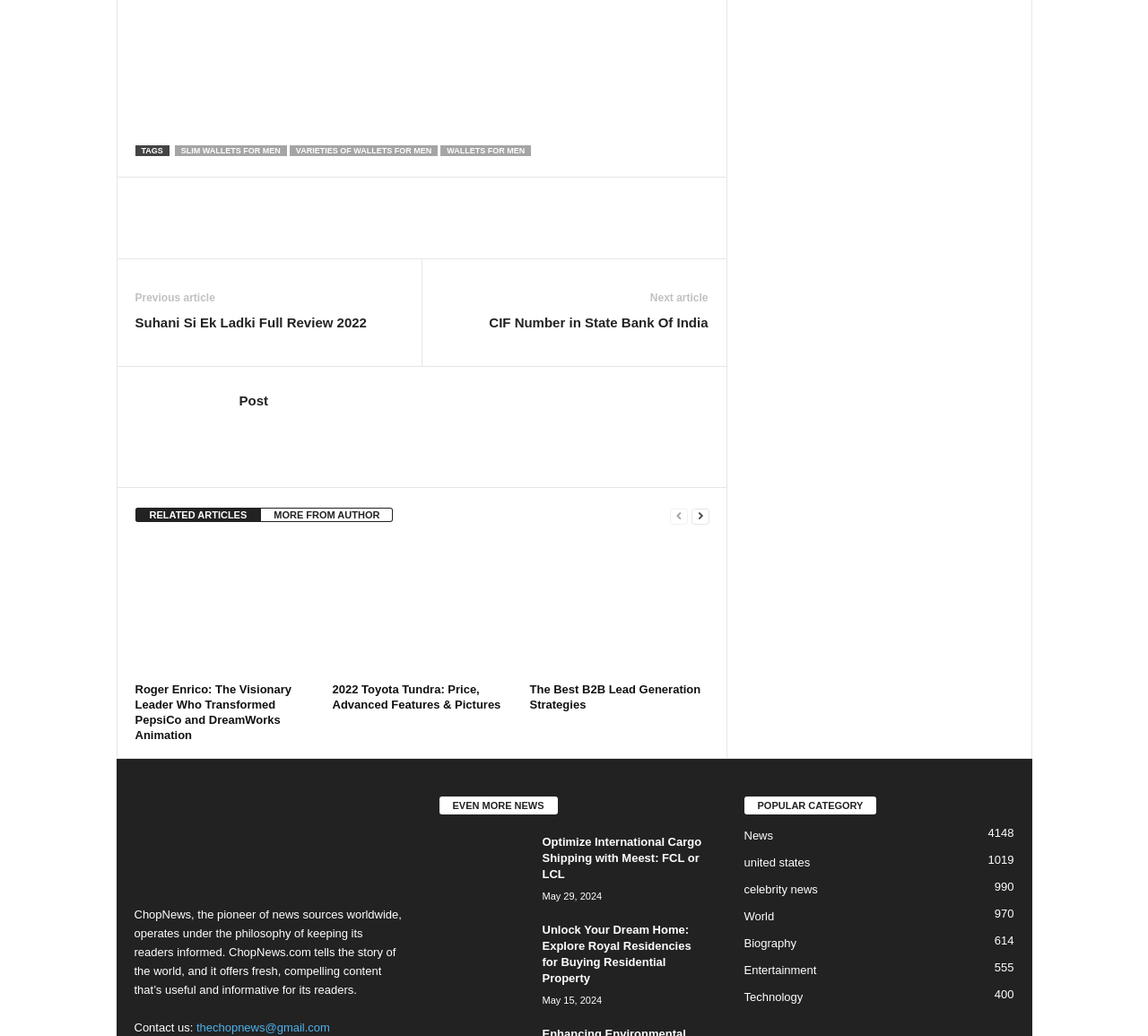Determine the coordinates of the bounding box that should be clicked to complete the instruction: "Get it on Google Play". The coordinates should be represented by four float numbers between 0 and 1: [left, top, right, bottom].

None